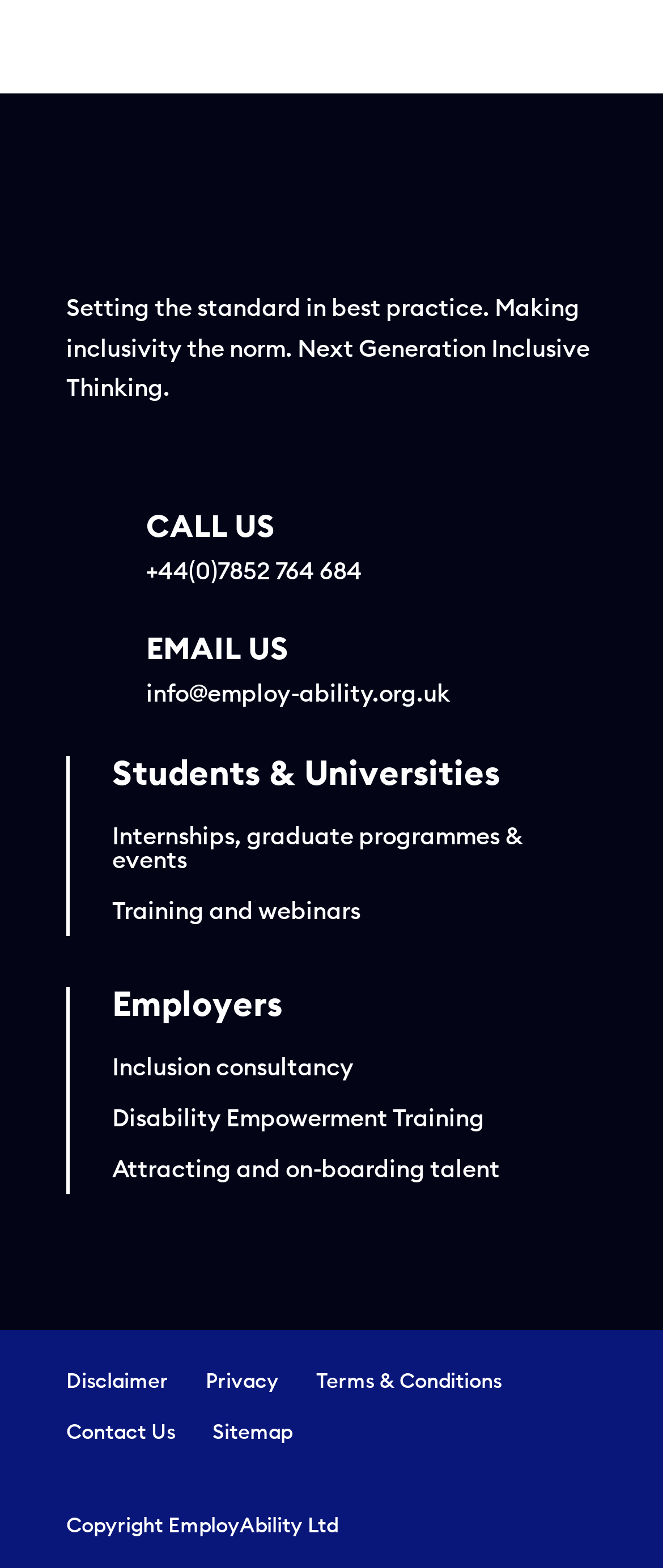Please mark the bounding box coordinates of the area that should be clicked to carry out the instruction: "Call the phone number".

[0.221, 0.354, 0.546, 0.374]